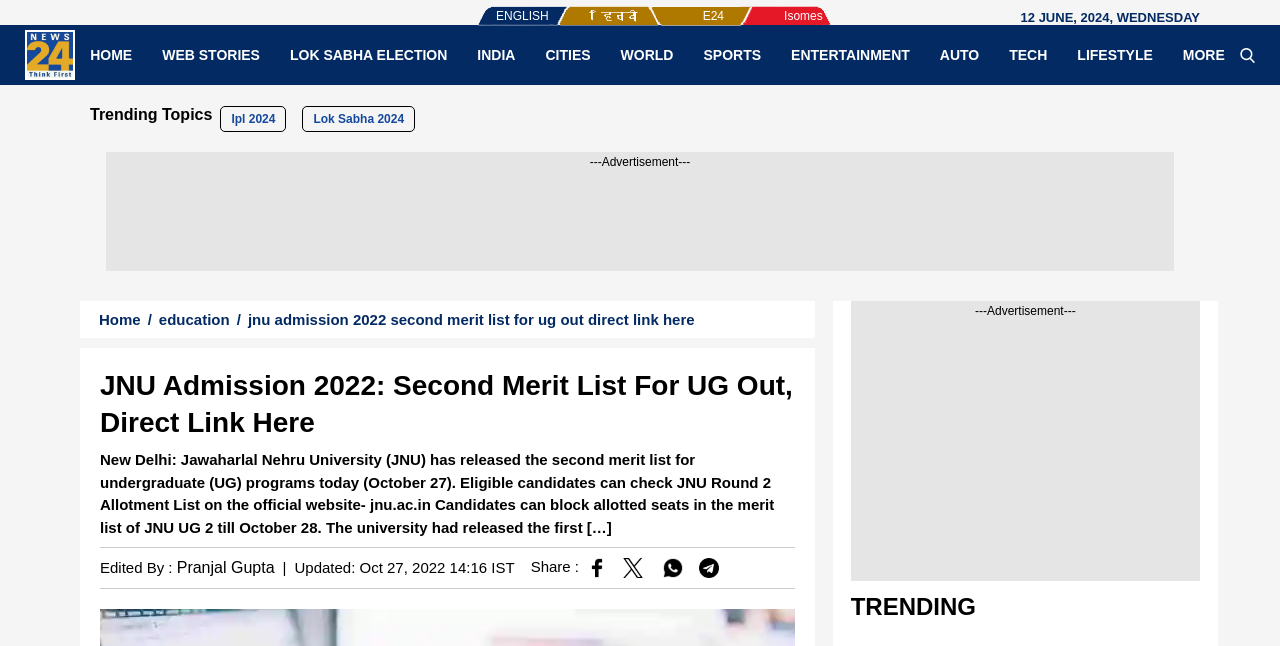Who edited the article?
Based on the image, respond with a single word or phrase.

Pranjal Gupta